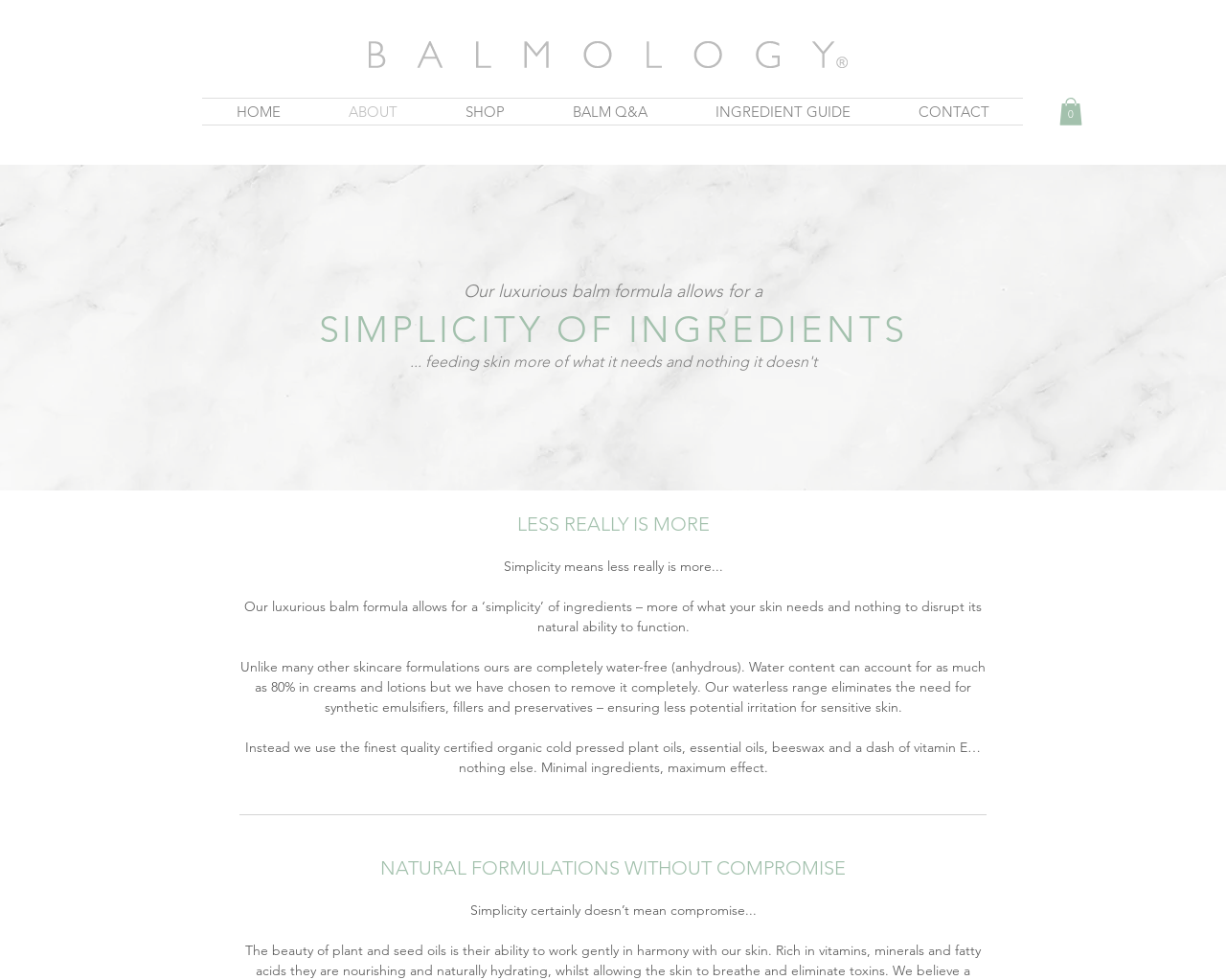Using the description: "BALM Q&A", identify the bounding box of the corresponding UI element in the screenshot.

[0.439, 0.101, 0.555, 0.127]